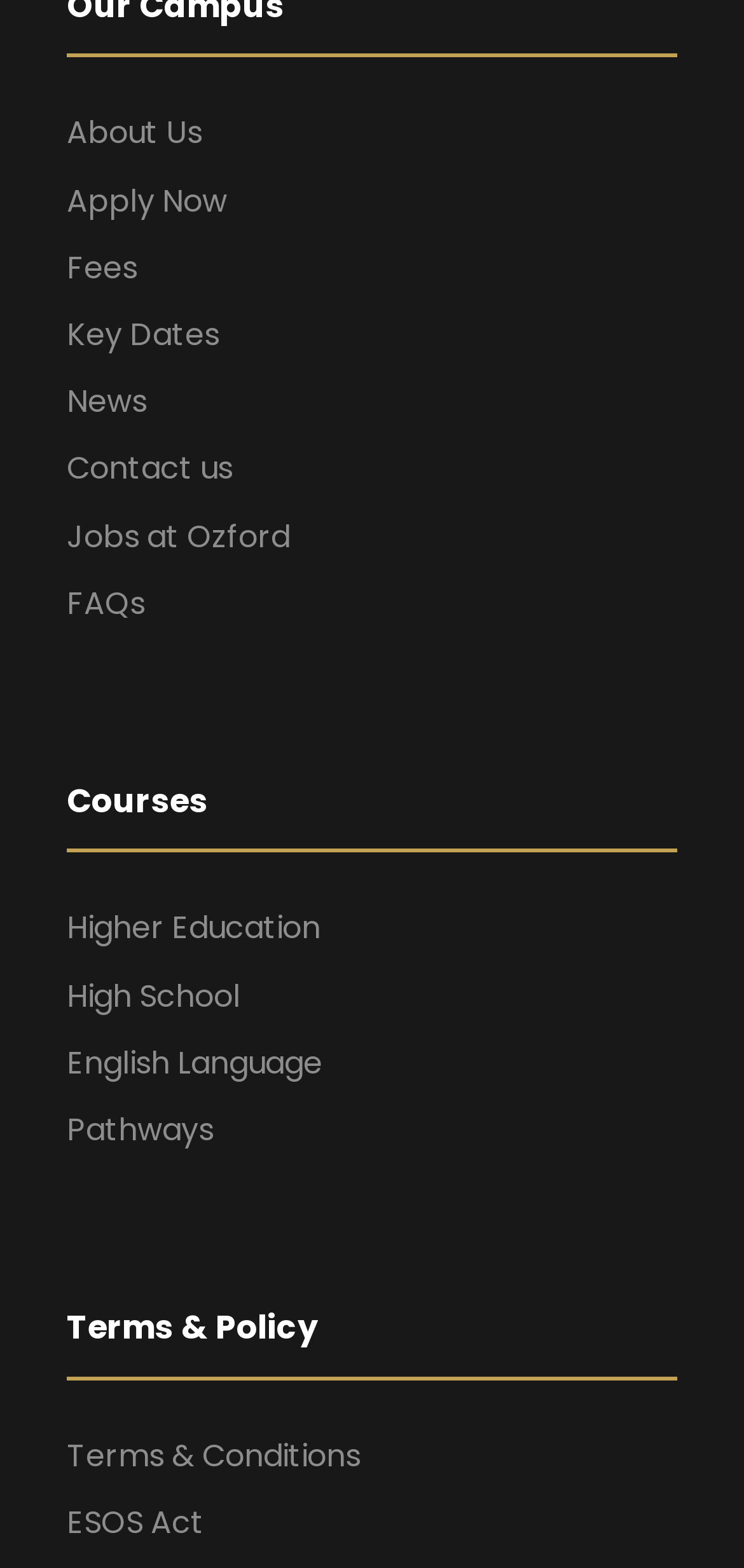Based on the image, please respond to the question with as much detail as possible:
How many headings are there on the webpage?

I found two headings on the webpage: 'Courses' and 'Terms & Policy'. These headings have bounding box coordinates of [0.09, 0.499, 0.91, 0.544] and [0.09, 0.834, 0.91, 0.88] respectively.